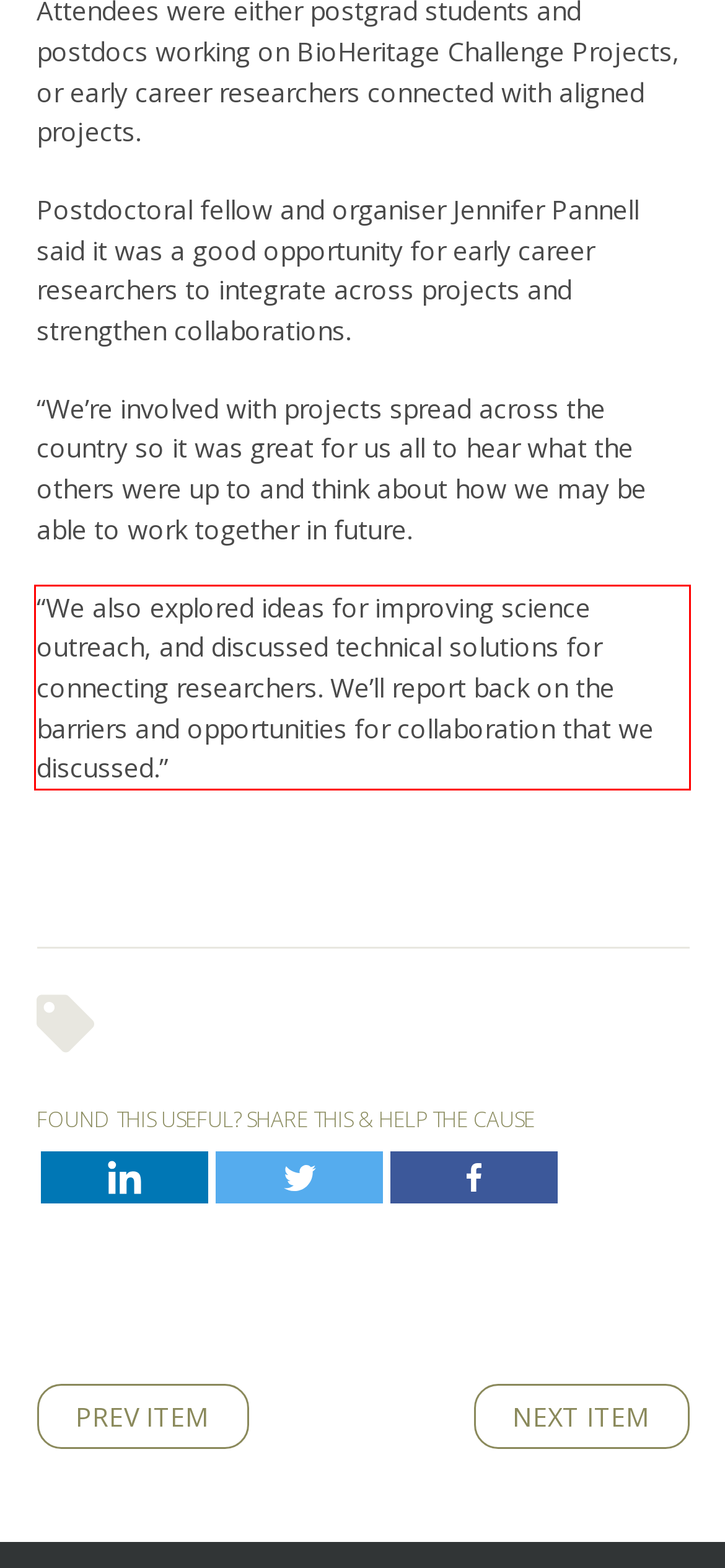Examine the webpage screenshot, find the red bounding box, and extract the text content within this marked area.

“We also explored ideas for improving science outreach, and discussed technical solutions for connecting researchers. We’ll report back on the barriers and opportunities for collaboration that we discussed.”